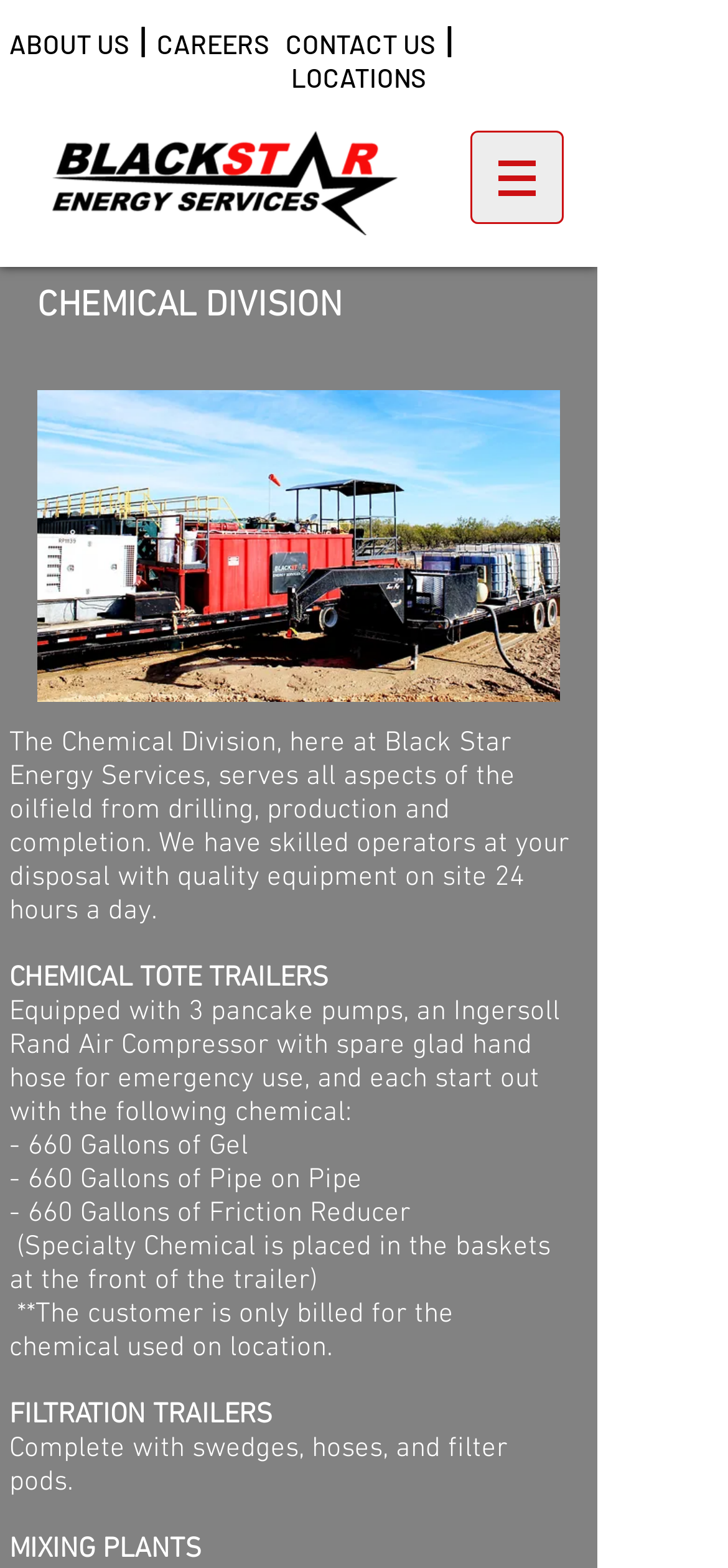What is the main service provided by the Chemical Division?
Using the screenshot, give a one-word or short phrase answer.

Oilfield services